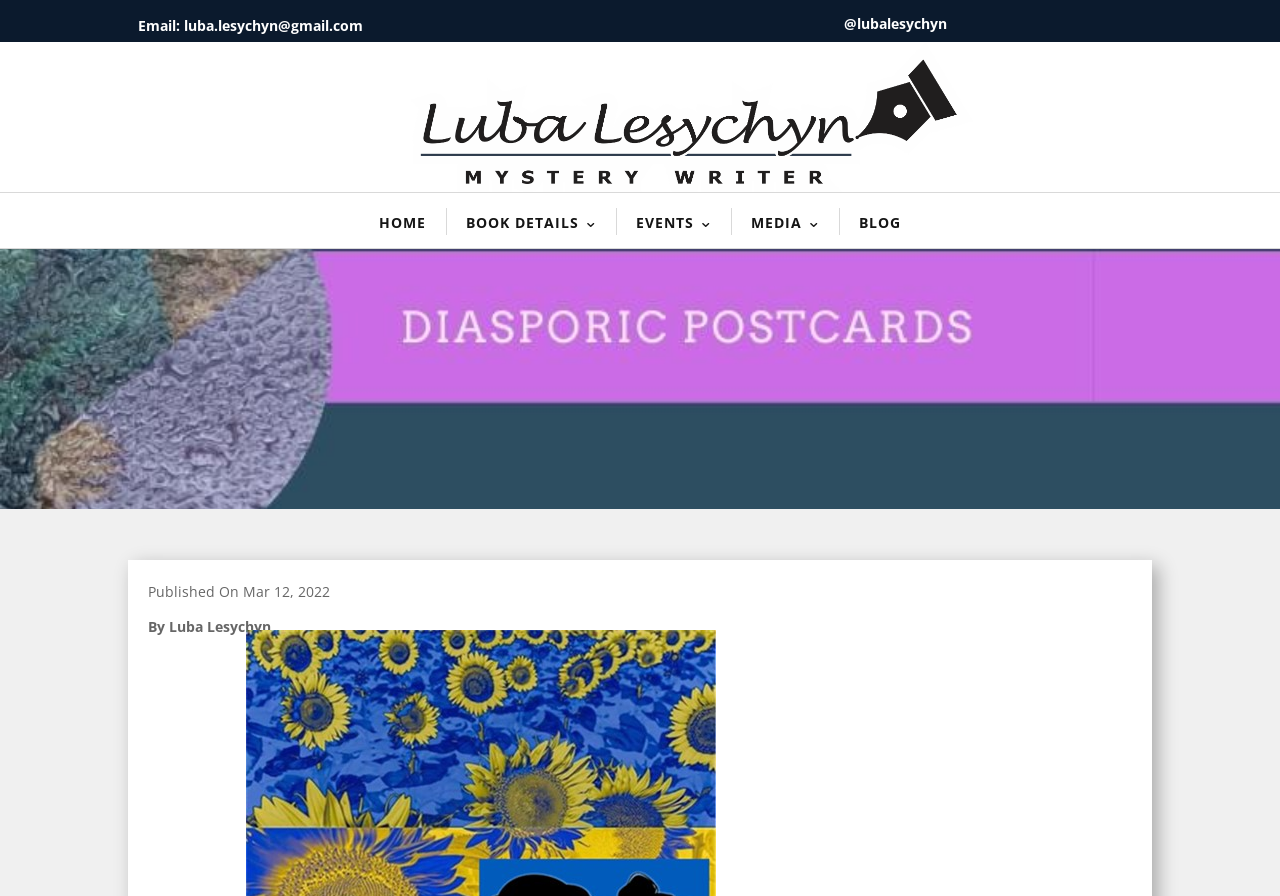What is the email address of the author?
Using the information from the image, answer the question thoroughly.

I found the email address by looking at the static text 'Email:' and the corresponding link next to it, which is 'luba.lesychyn@gmail.com'.